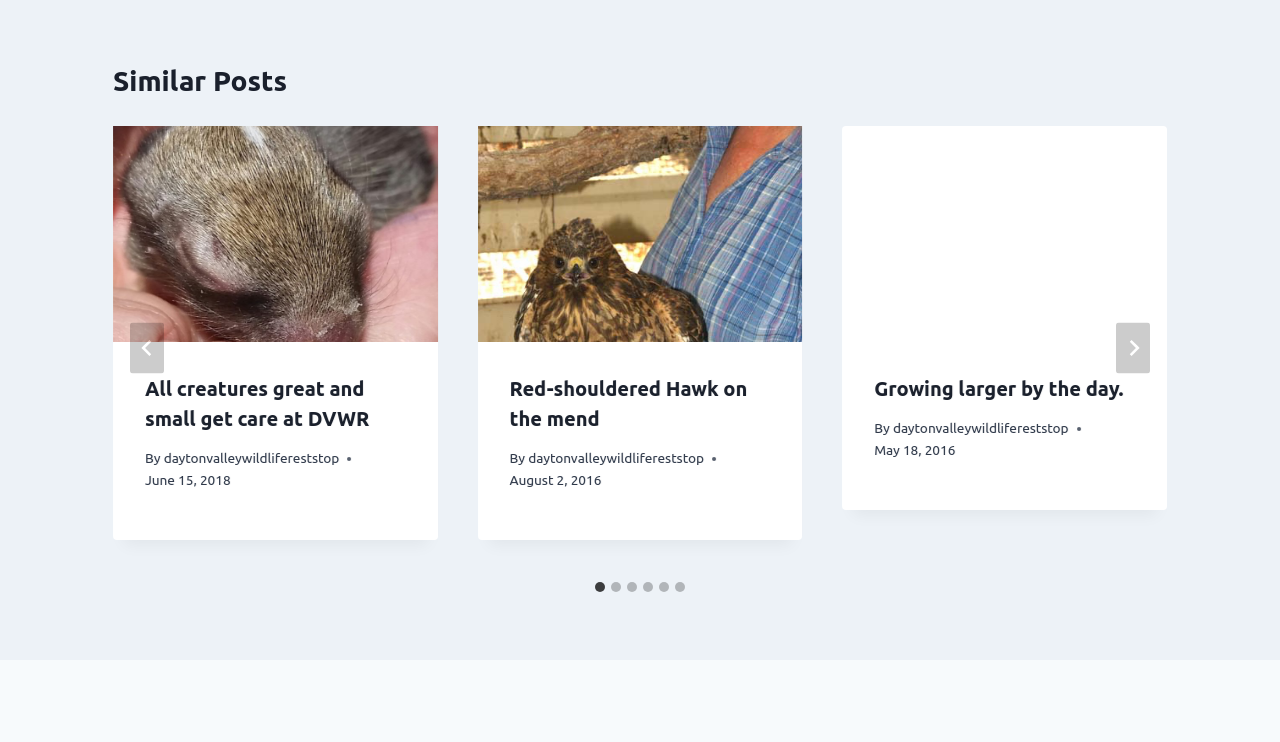Specify the bounding box coordinates of the element's area that should be clicked to execute the given instruction: "Go to next slide". The coordinates should be four float numbers between 0 and 1, i.e., [left, top, right, bottom].

[0.872, 0.435, 0.898, 0.503]